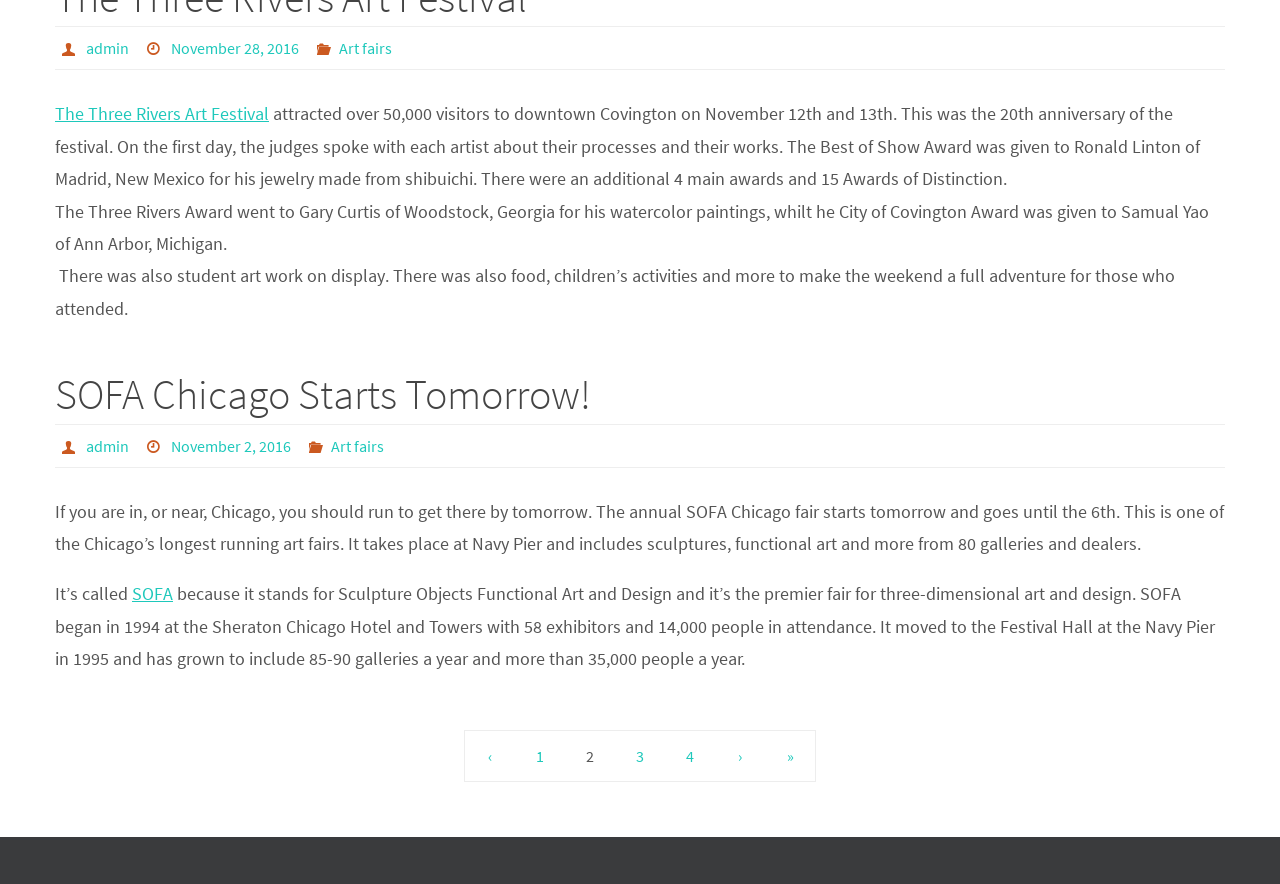What does SOFA stand for?
Refer to the image and provide a one-word or short phrase answer.

Sculpture Objects Functional Art and Design